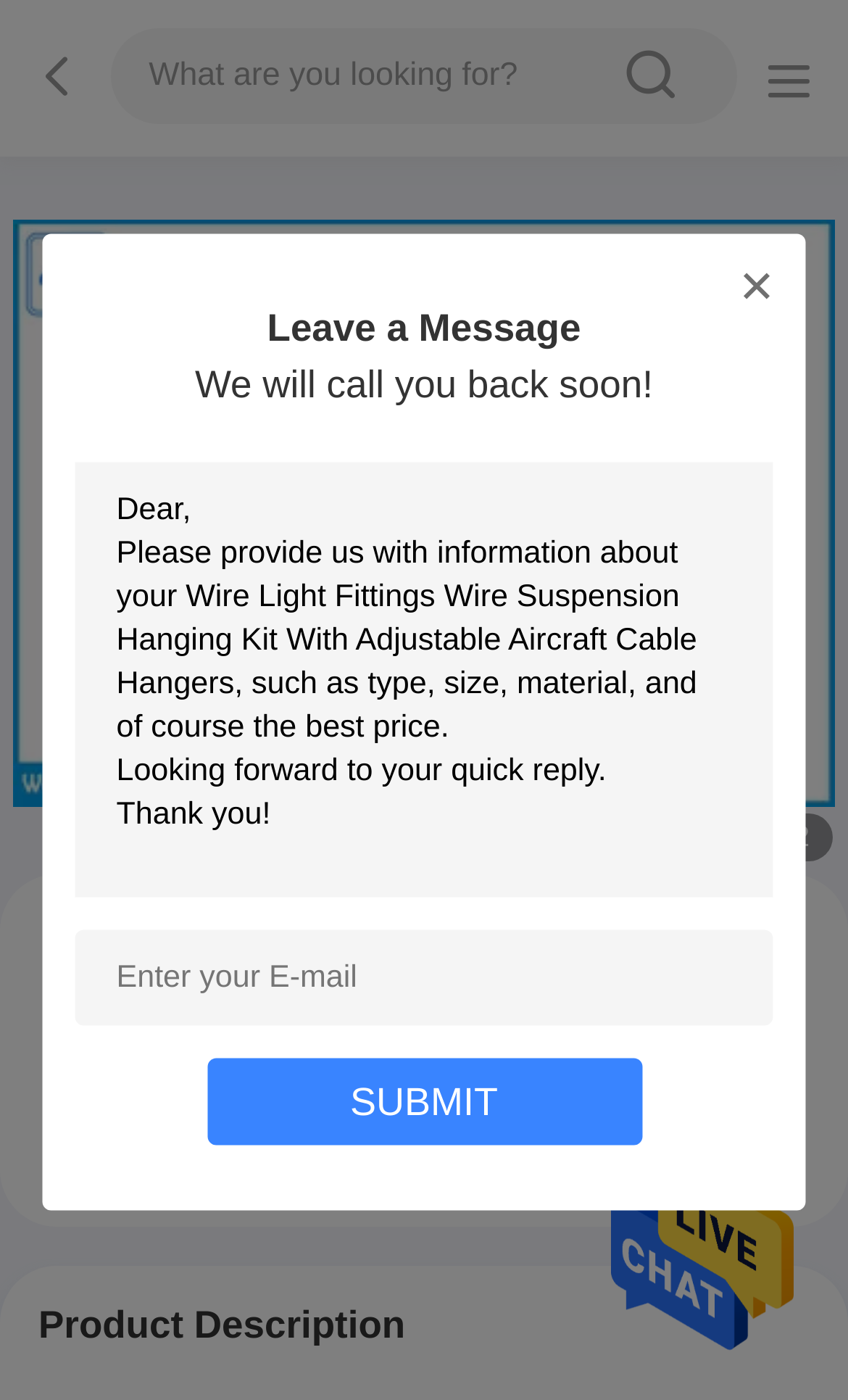What is the current price of the product?
Answer the question with a detailed and thorough explanation.

I found the current price of the product by looking at the product details section, where it says 'Price：Negotiation'. This means that the price is not fixed and needs to be negotiated.